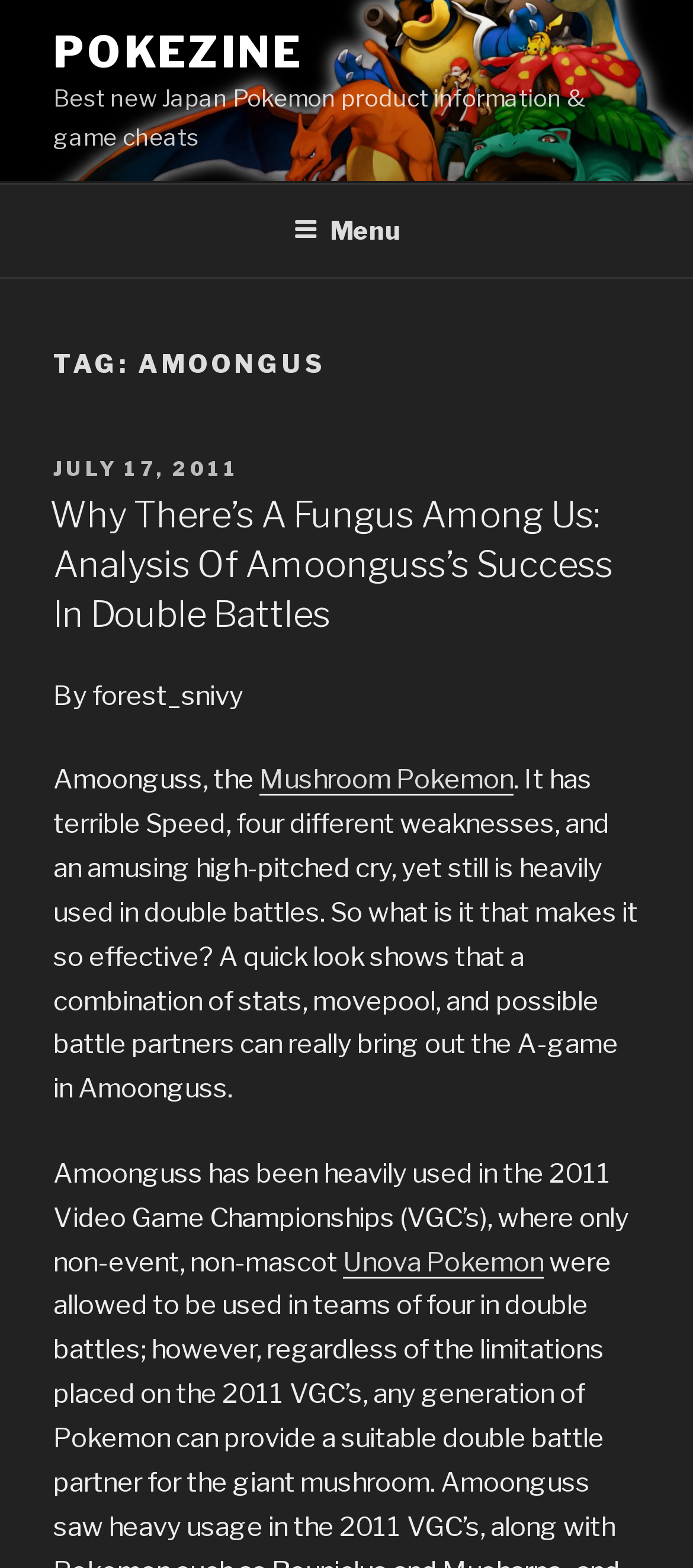Refer to the image and provide an in-depth answer to the question:
What is the date of the article?

The date of the article is mentioned as 'JULY 17, 2011', which is a link in the article's content and is located near the 'POSTED ON' text.